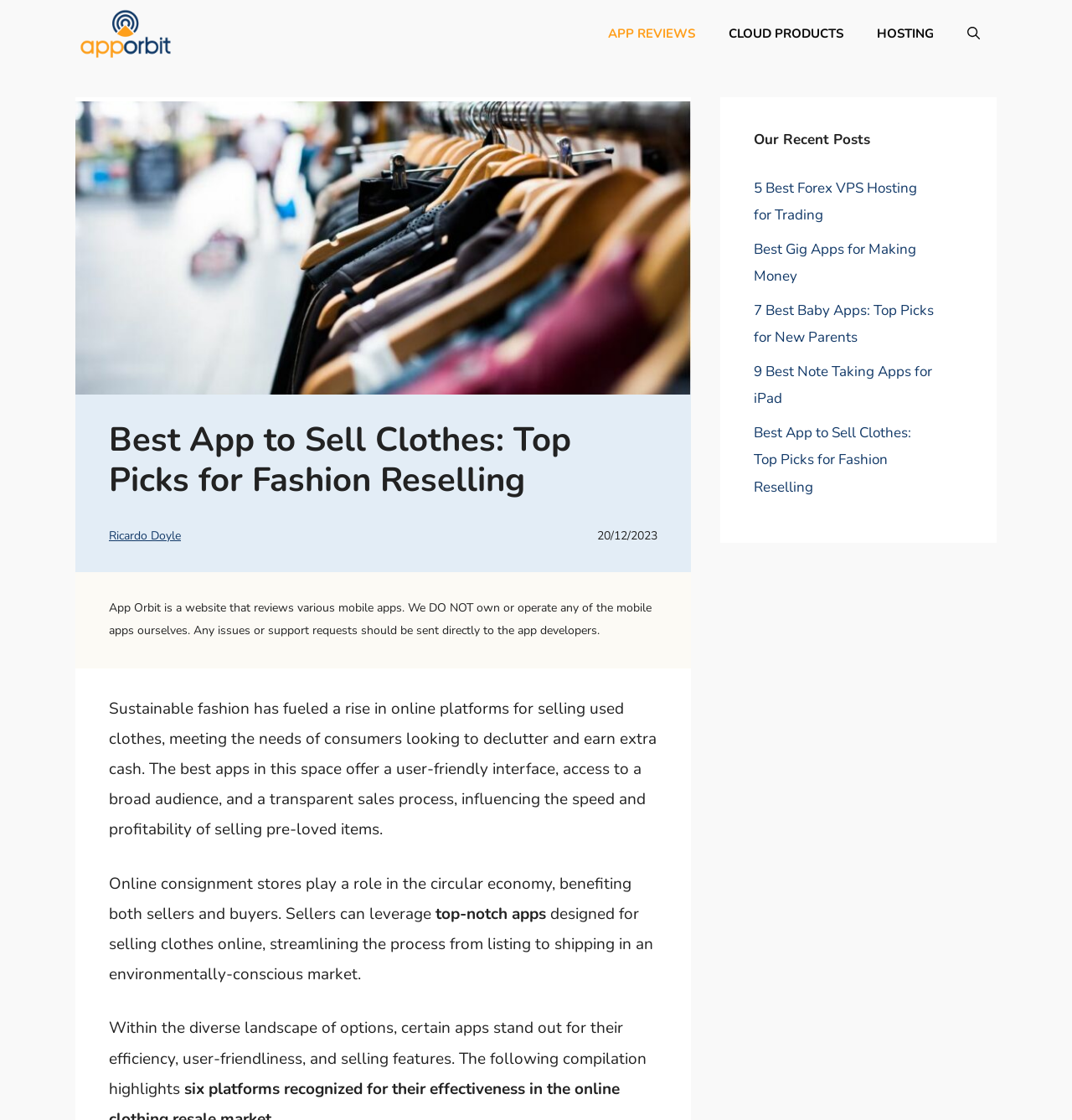Find the bounding box coordinates of the clickable element required to execute the following instruction: "Learn more about the Best App to Sell Clothes". Provide the coordinates as four float numbers between 0 and 1, i.e., [left, top, right, bottom].

[0.703, 0.378, 0.85, 0.443]